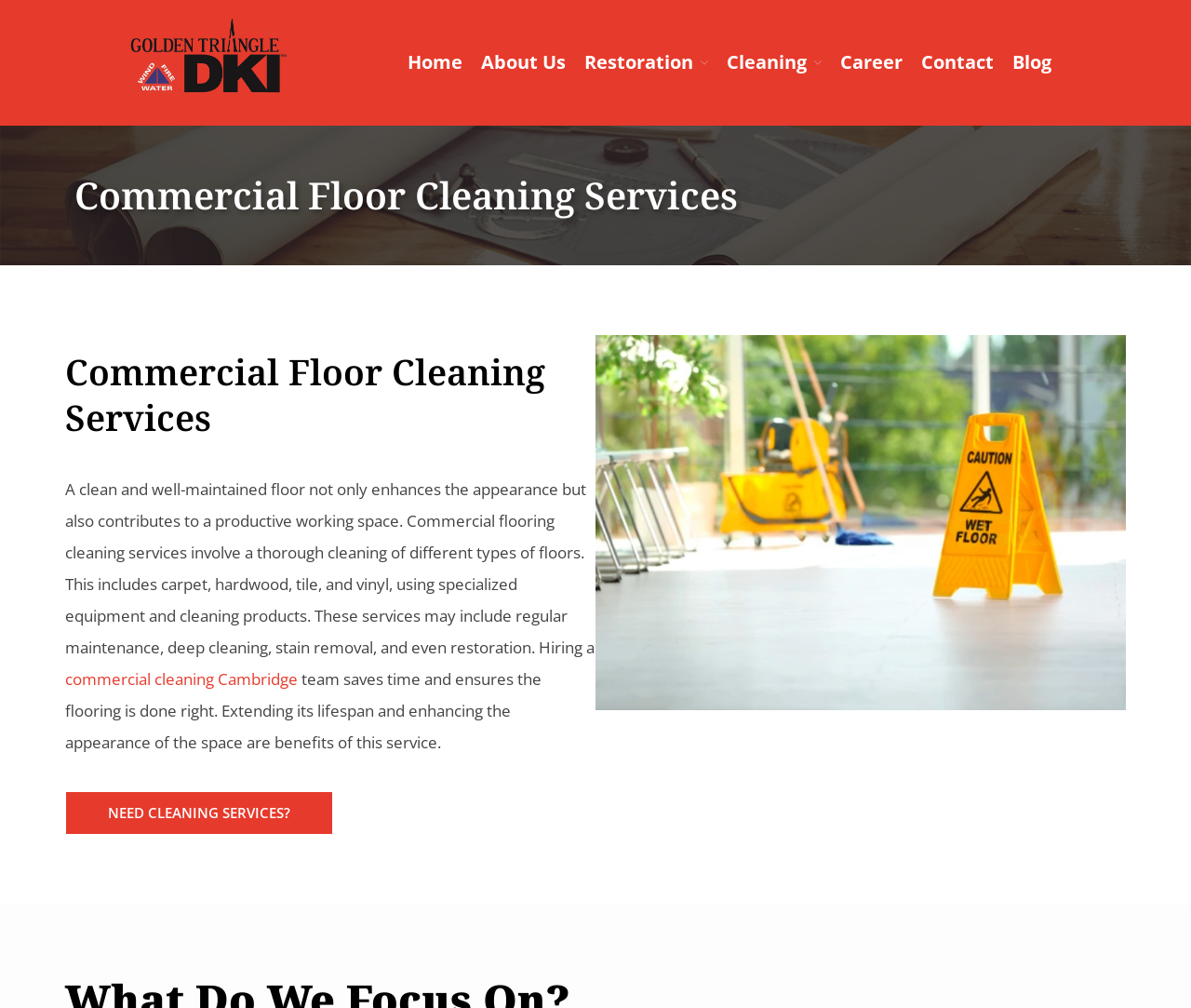Pinpoint the bounding box coordinates of the element you need to click to execute the following instruction: "Click on 'commercial cleaning Cambridge'". The bounding box should be represented by four float numbers between 0 and 1, in the format [left, top, right, bottom].

[0.055, 0.663, 0.25, 0.684]